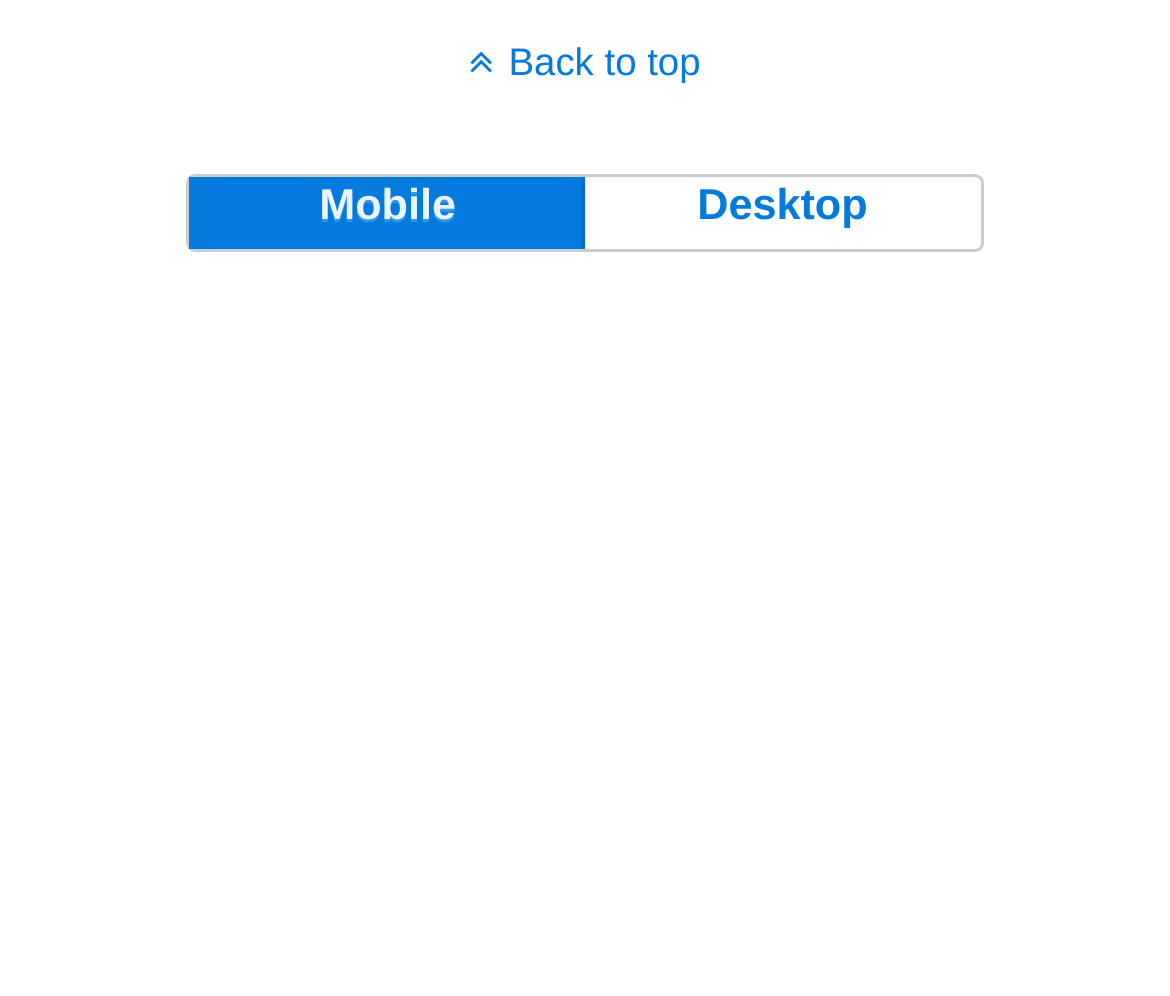Find the bounding box of the UI element described as follows: "desktop".

[0.497, 0.178, 0.837, 0.25]